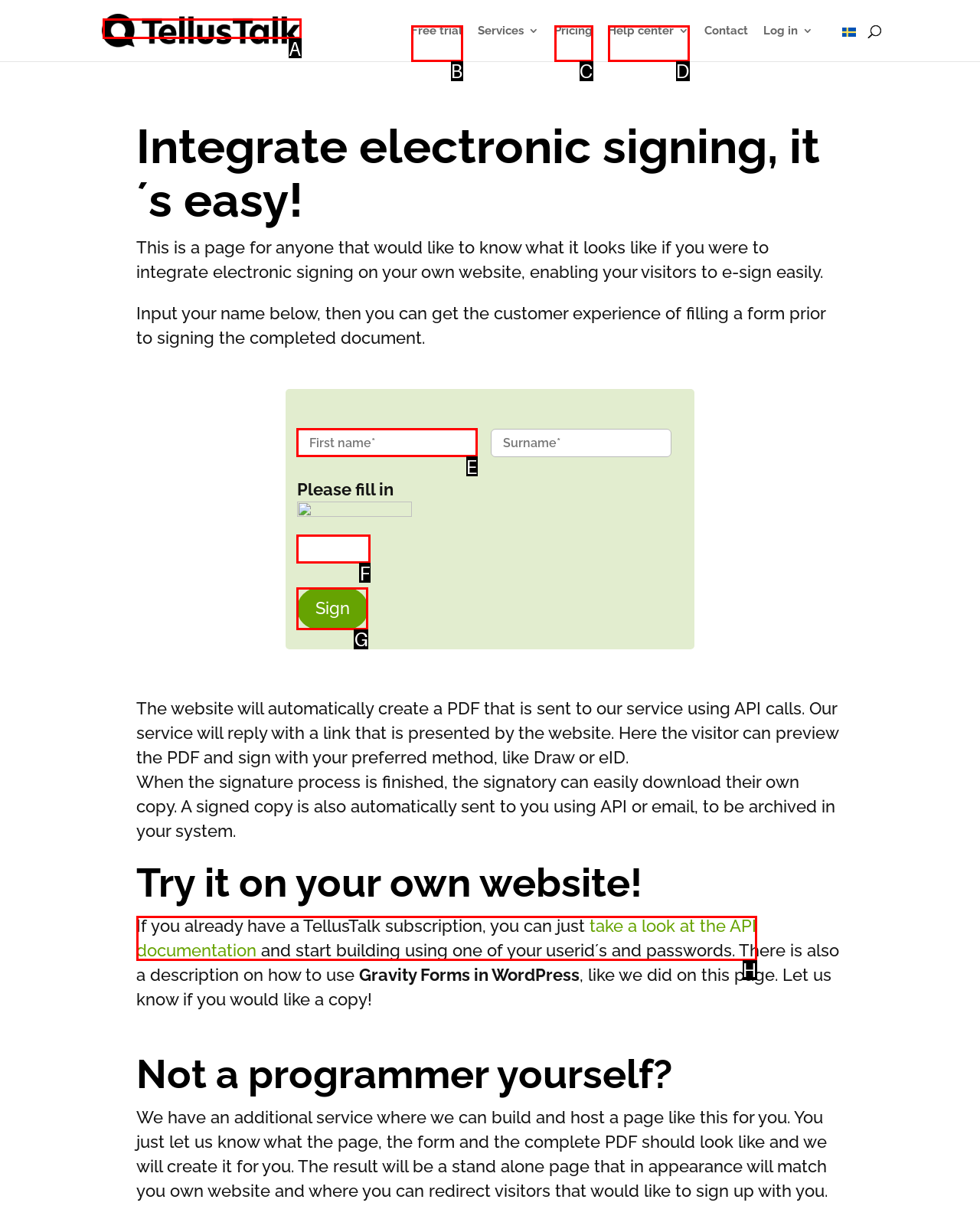Based on the description: Help center, find the HTML element that matches it. Provide your answer as the letter of the chosen option.

D